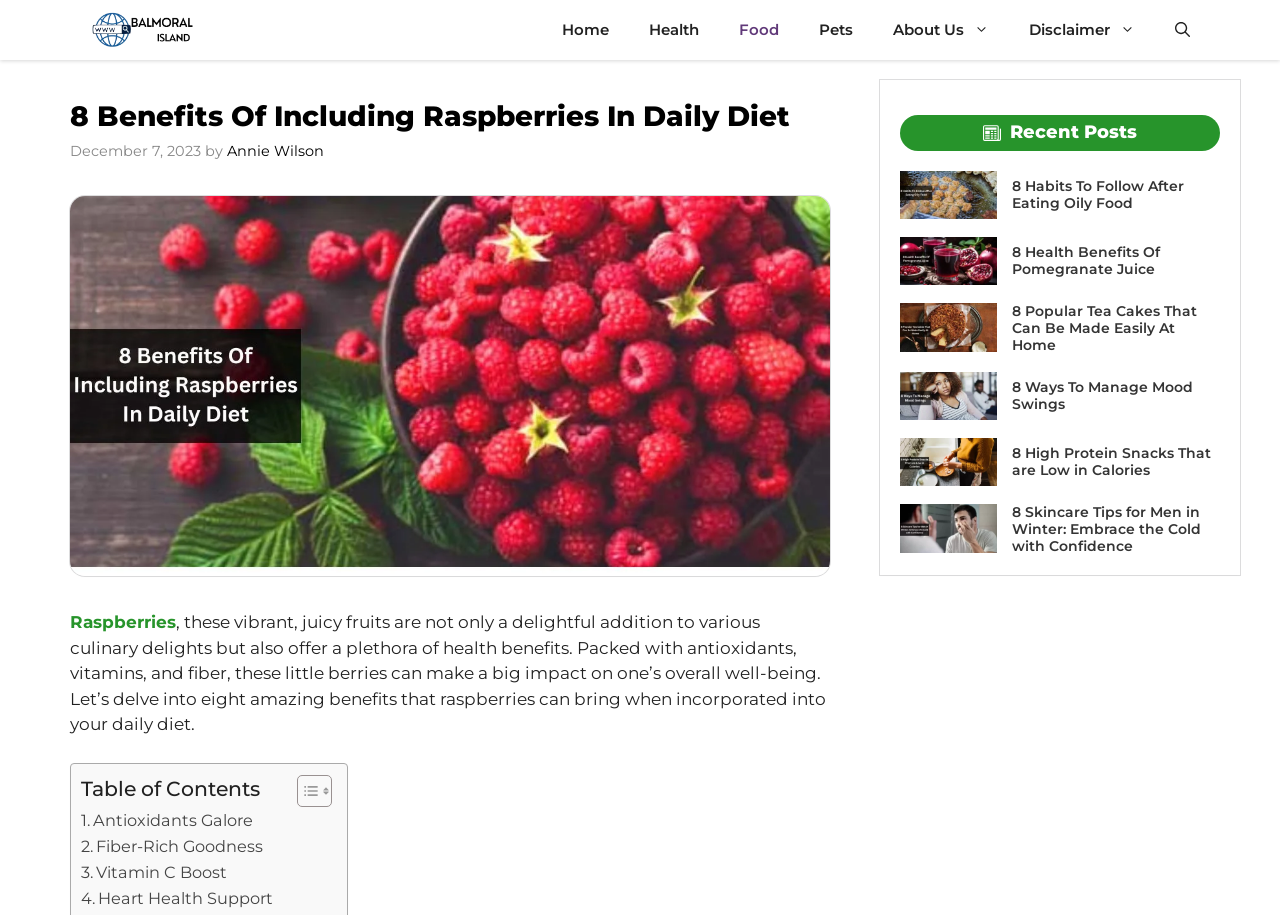Pinpoint the bounding box coordinates of the clickable area necessary to execute the following instruction: "Click on the 'Home' link". The coordinates should be given as four float numbers between 0 and 1, namely [left, top, right, bottom].

[0.423, 0.0, 0.491, 0.066]